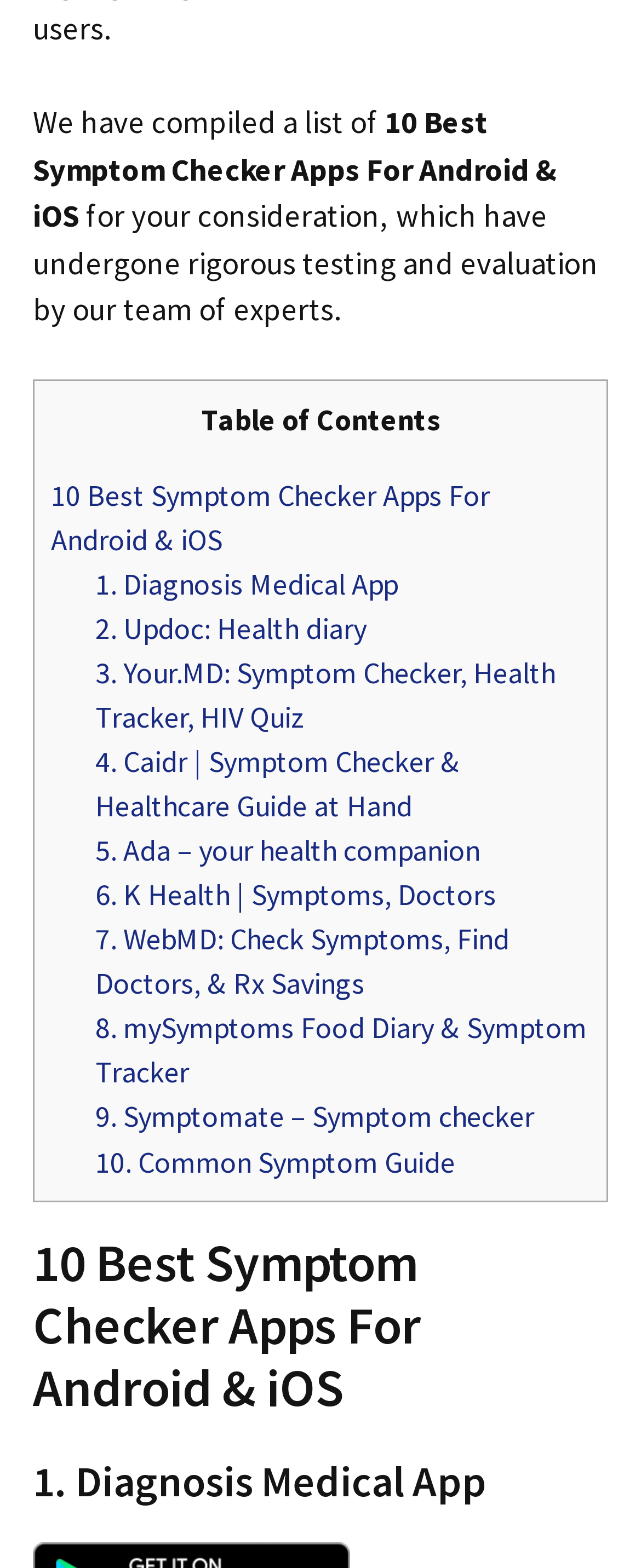Determine the bounding box coordinates of the clickable element to achieve the following action: 'Click on the link to learn more about Diagnosis Medical App'. Provide the coordinates as four float values between 0 and 1, formatted as [left, top, right, bottom].

[0.149, 0.36, 0.621, 0.384]